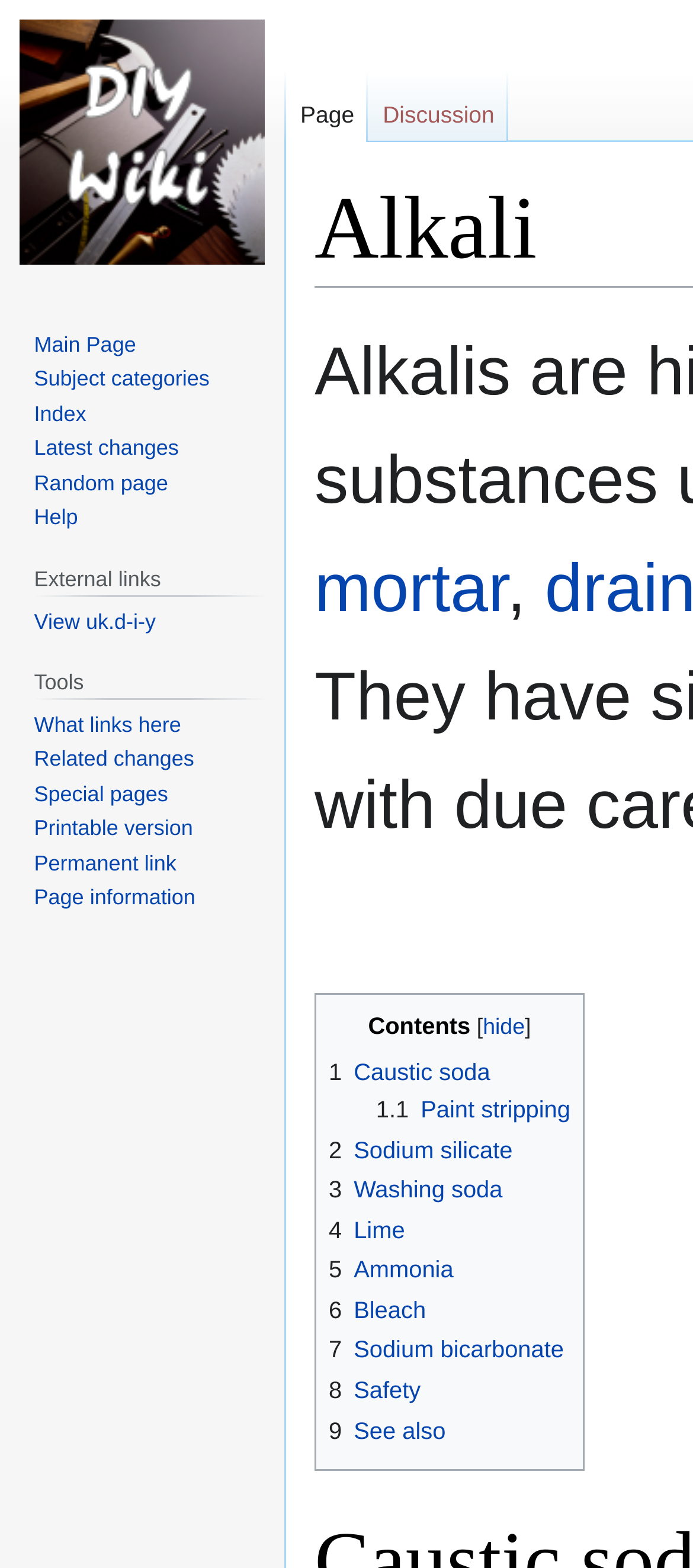Could you locate the bounding box coordinates for the section that should be clicked to accomplish this task: "View contents".

[0.454, 0.634, 0.844, 0.938]